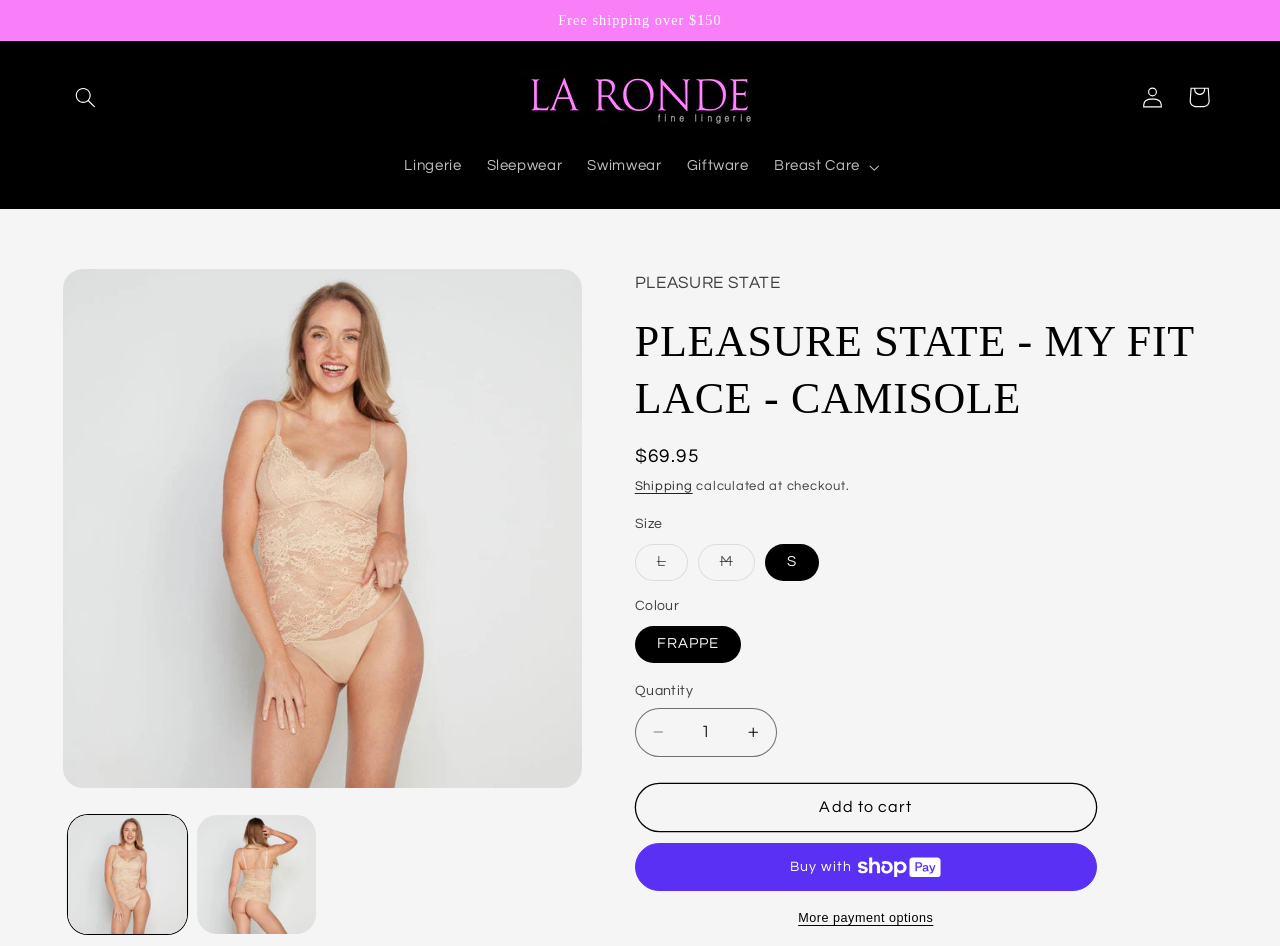What is the name of the lingerie brand?
Give a single word or phrase answer based on the content of the image.

La Ronde Fine Lingerie